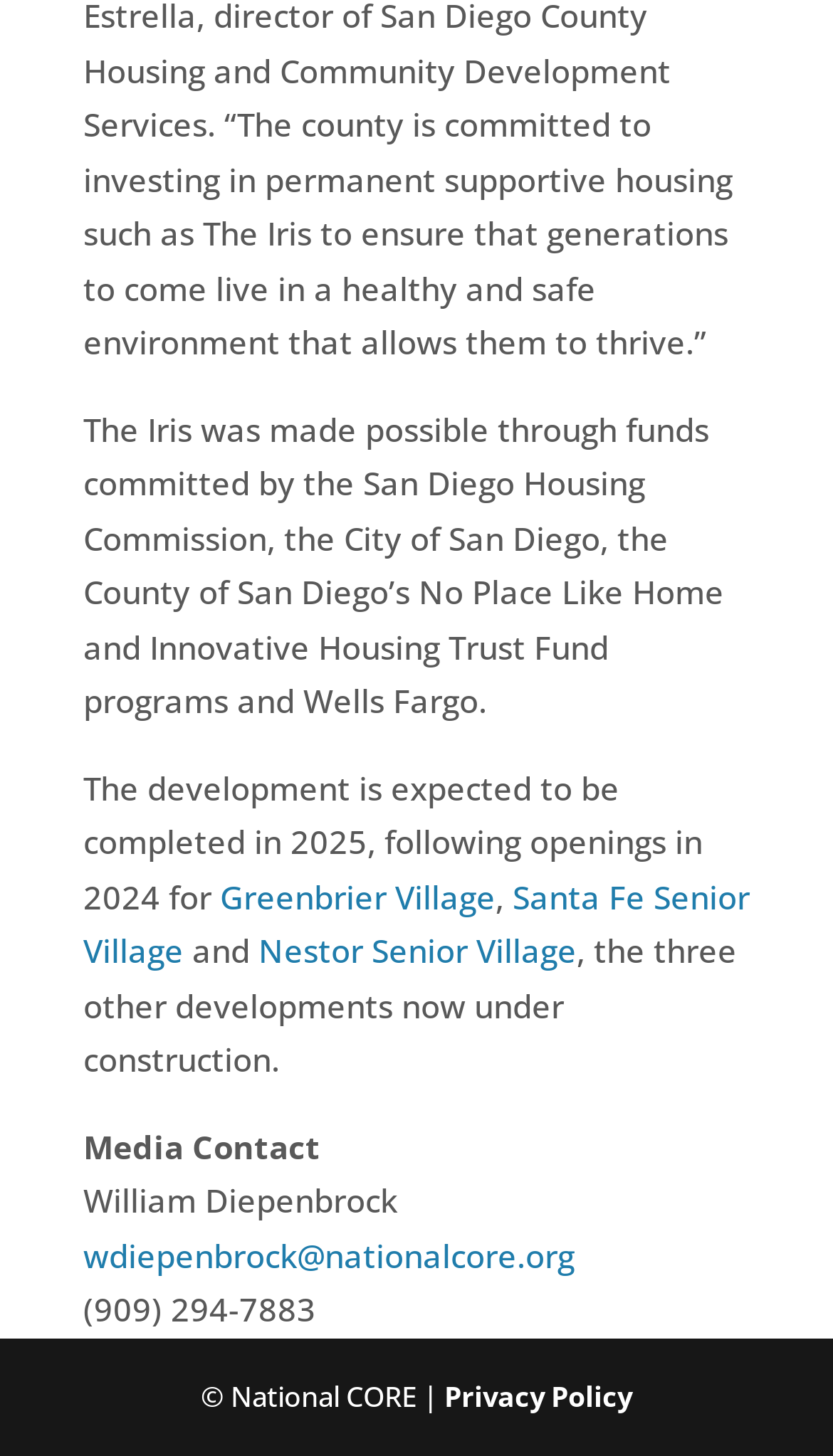What is the organization mentioned in the copyright text? Observe the screenshot and provide a one-word or short phrase answer.

National CORE